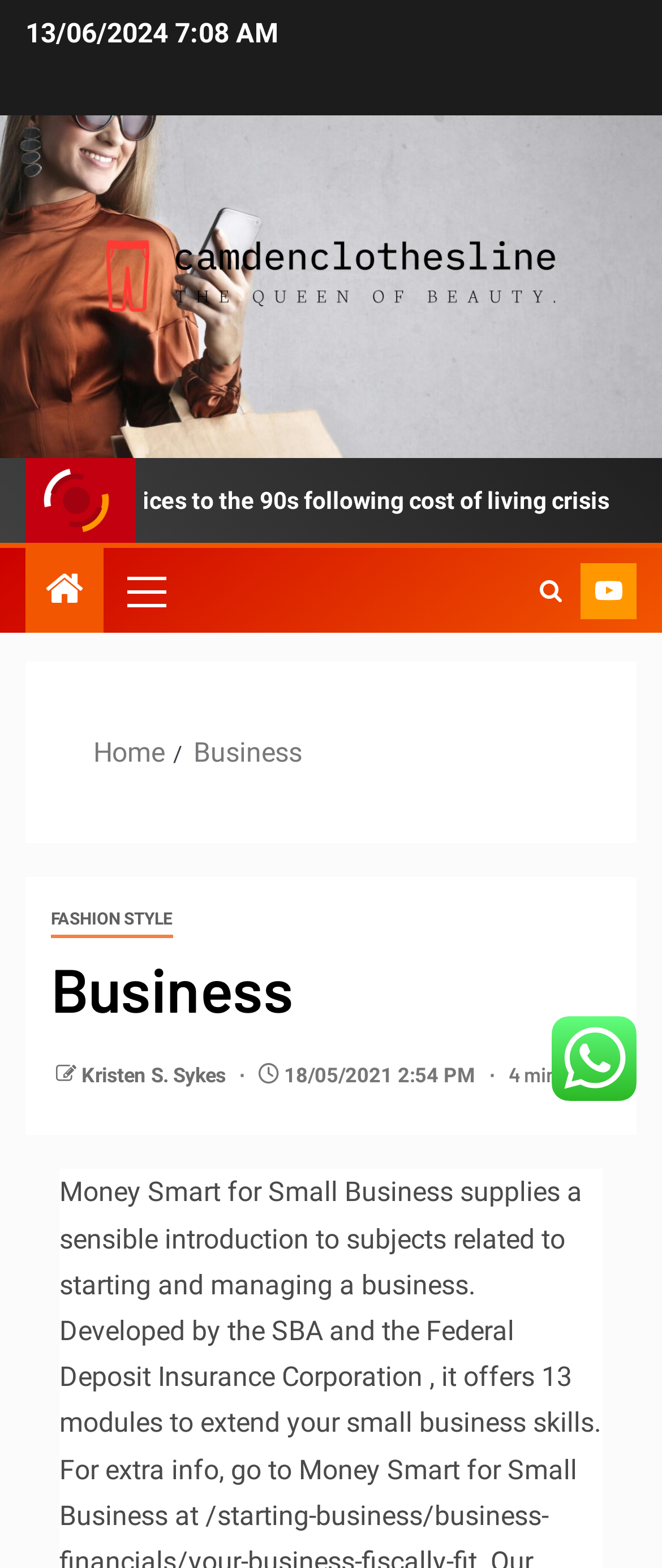Find the bounding box coordinates of the element I should click to carry out the following instruction: "visit the Home page".

[0.141, 0.47, 0.249, 0.49]